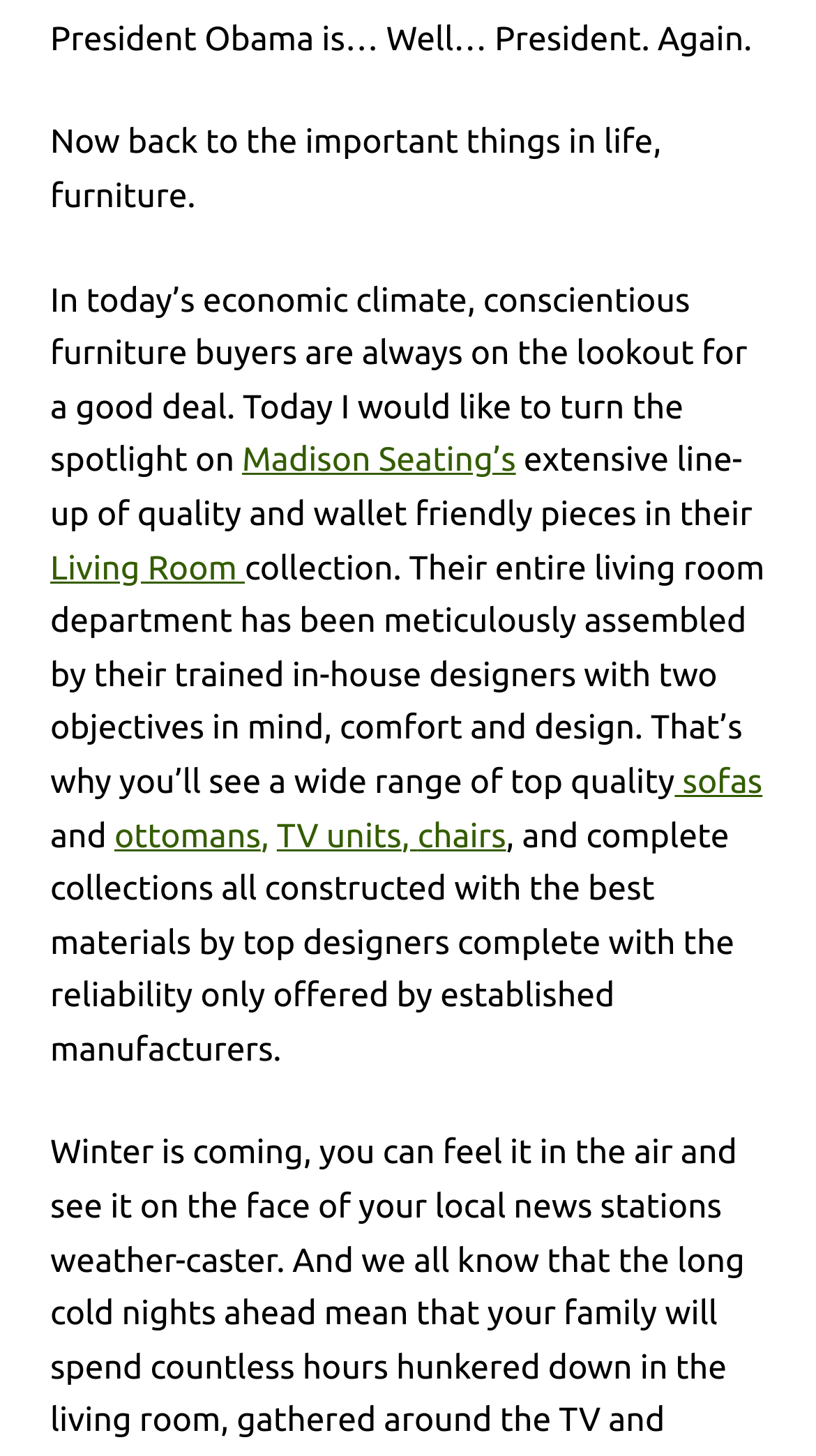Determine the bounding box for the HTML element described here: "TV units". The coordinates should be given as [left, top, right, bottom] with each number being a float between 0 and 1.

[0.339, 0.561, 0.492, 0.587]